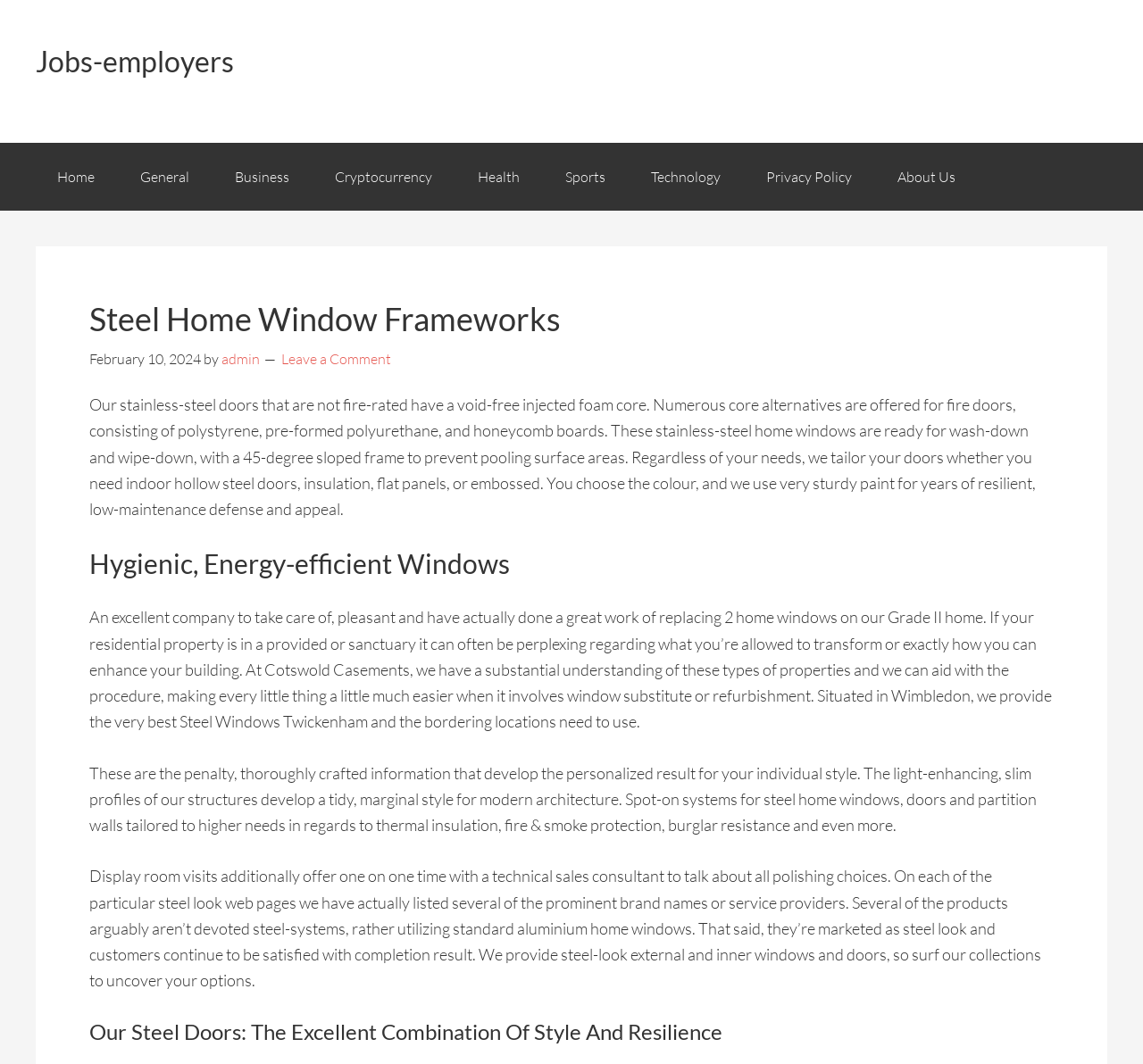Ascertain the bounding box coordinates for the UI element detailed here: "About Us". The coordinates should be provided as [left, top, right, bottom] with each value being a float between 0 and 1.

[0.766, 0.134, 0.855, 0.198]